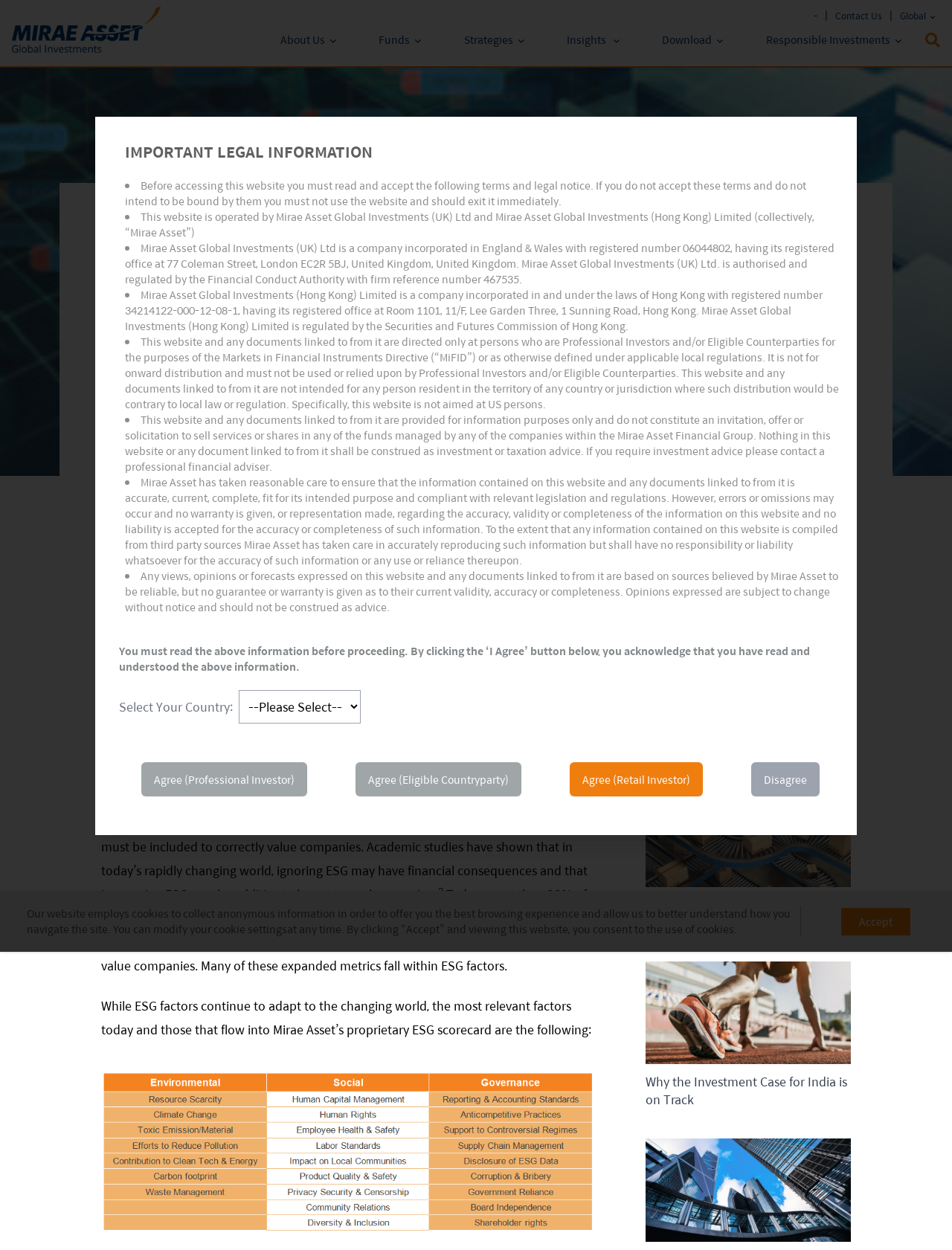Please locate the bounding box coordinates for the element that should be clicked to achieve the following instruction: "Click on the 'Global' button". Ensure the coordinates are given as four float numbers between 0 and 1, i.e., [left, top, right, bottom].

[0.941, 0.005, 0.988, 0.02]